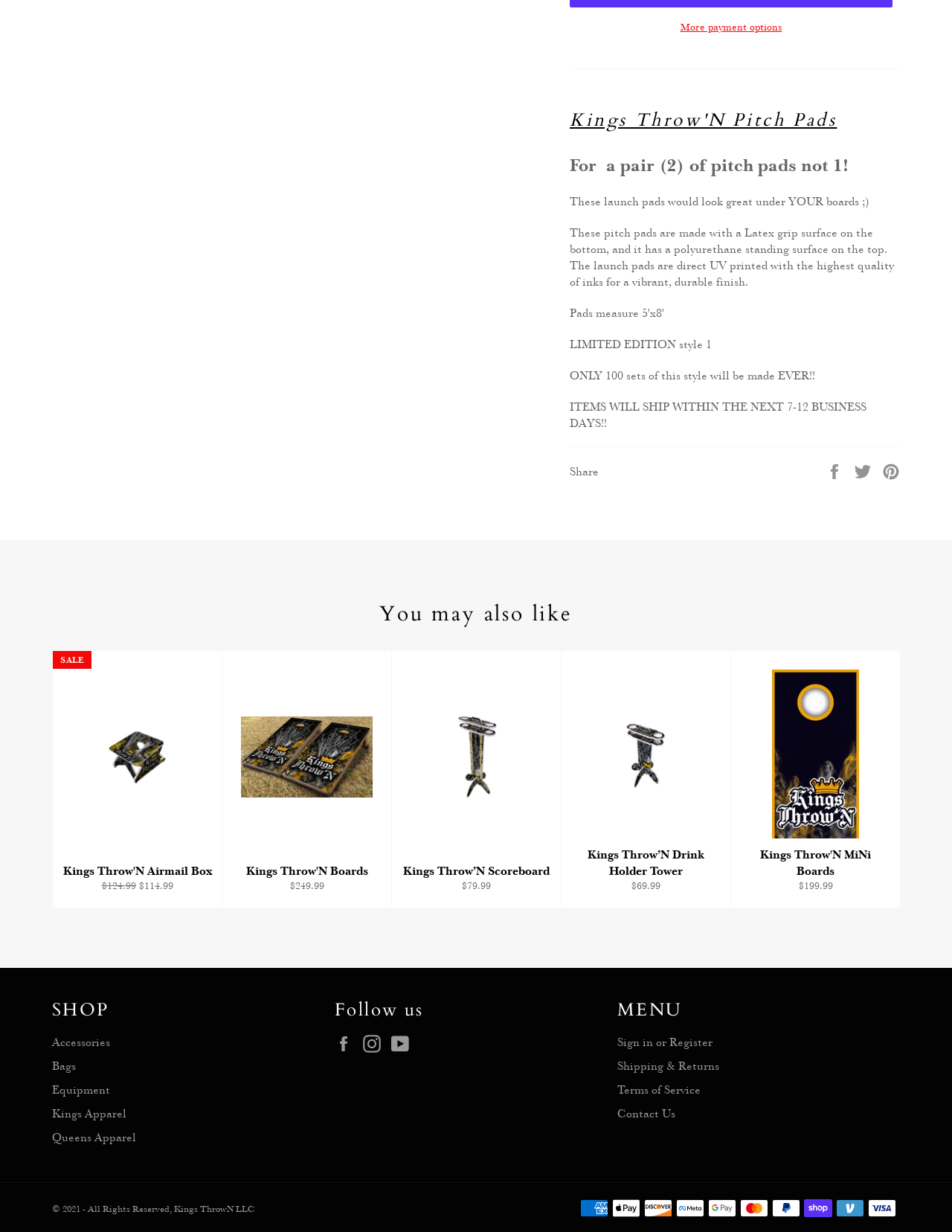From the webpage screenshot, identify the region described by Plumber Enfield, County Meath. Provide the bounding box coordinates as (top-left x, top-left y, bottom-right x, bottom-right y), with each value being a floating point number between 0 and 1.

None